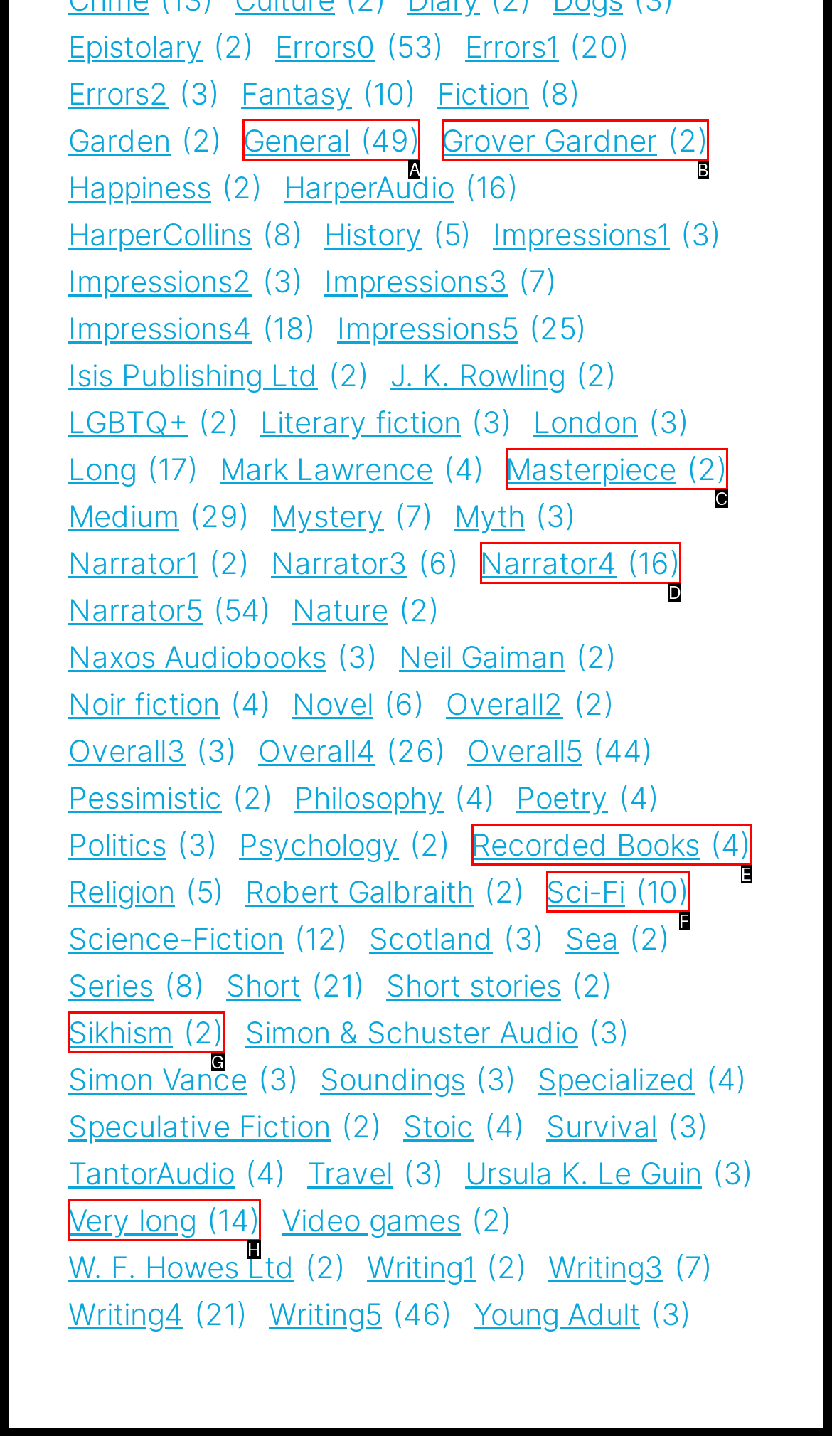Select the HTML element that should be clicked to accomplish the task: Browse General items Reply with the corresponding letter of the option.

A